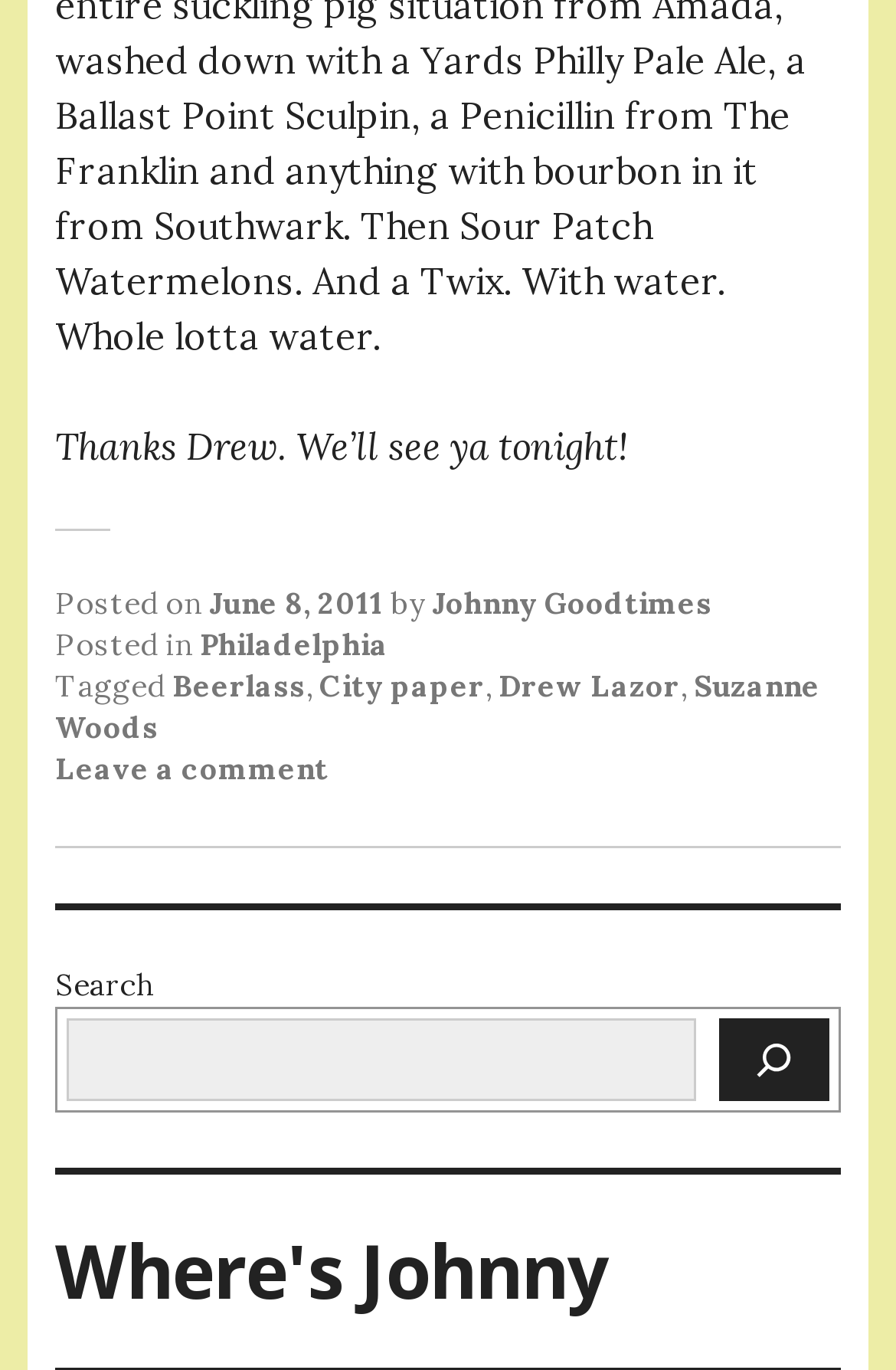Locate the bounding box of the UI element based on this description: "Johnny Goodtimes". Provide four float numbers between 0 and 1 as [left, top, right, bottom].

[0.482, 0.427, 0.795, 0.455]